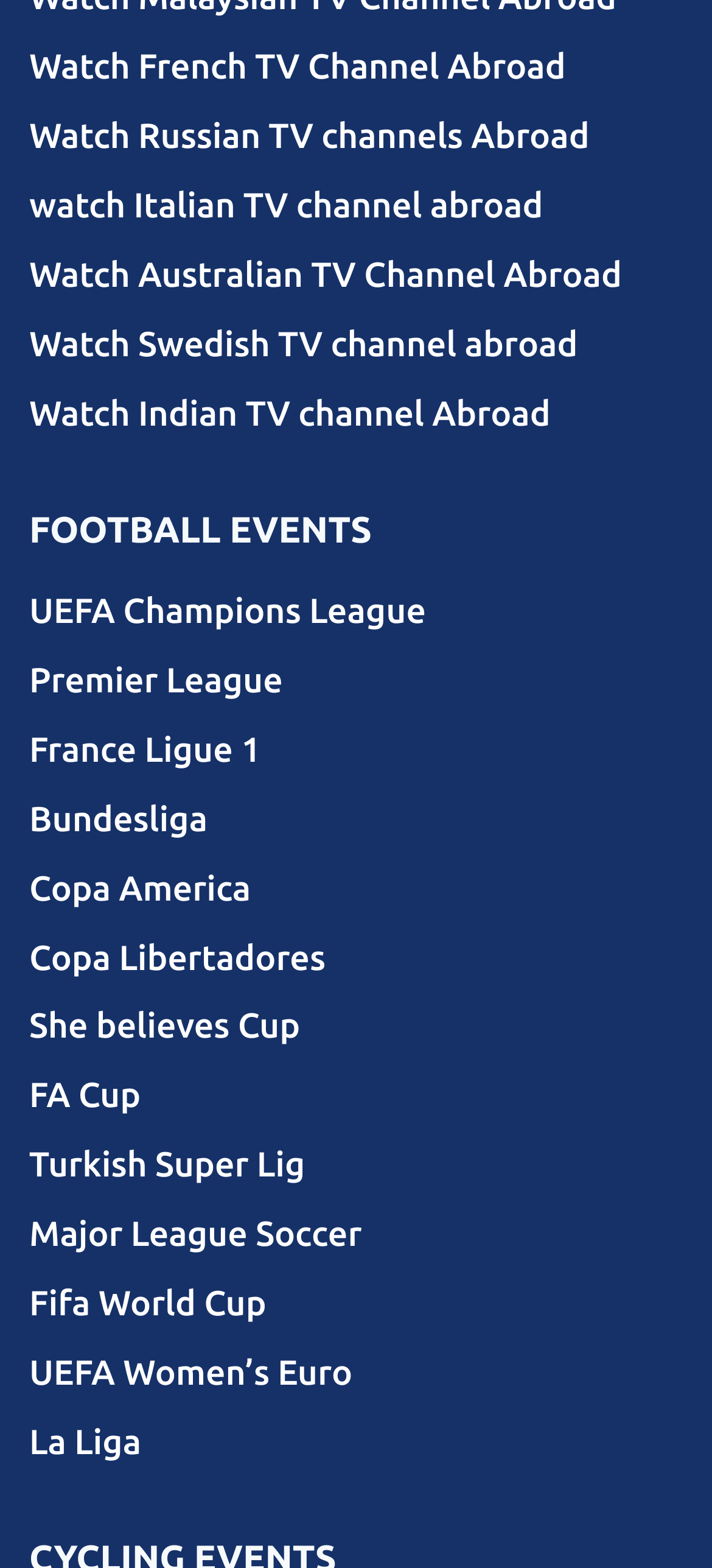Analyze the image and provide a detailed answer to the question: What is the first football event listed?

After the heading 'FOOTBALL EVENTS', the first link listed is 'UEFA Champions League', which indicates that it is the first football event listed on the webpage.